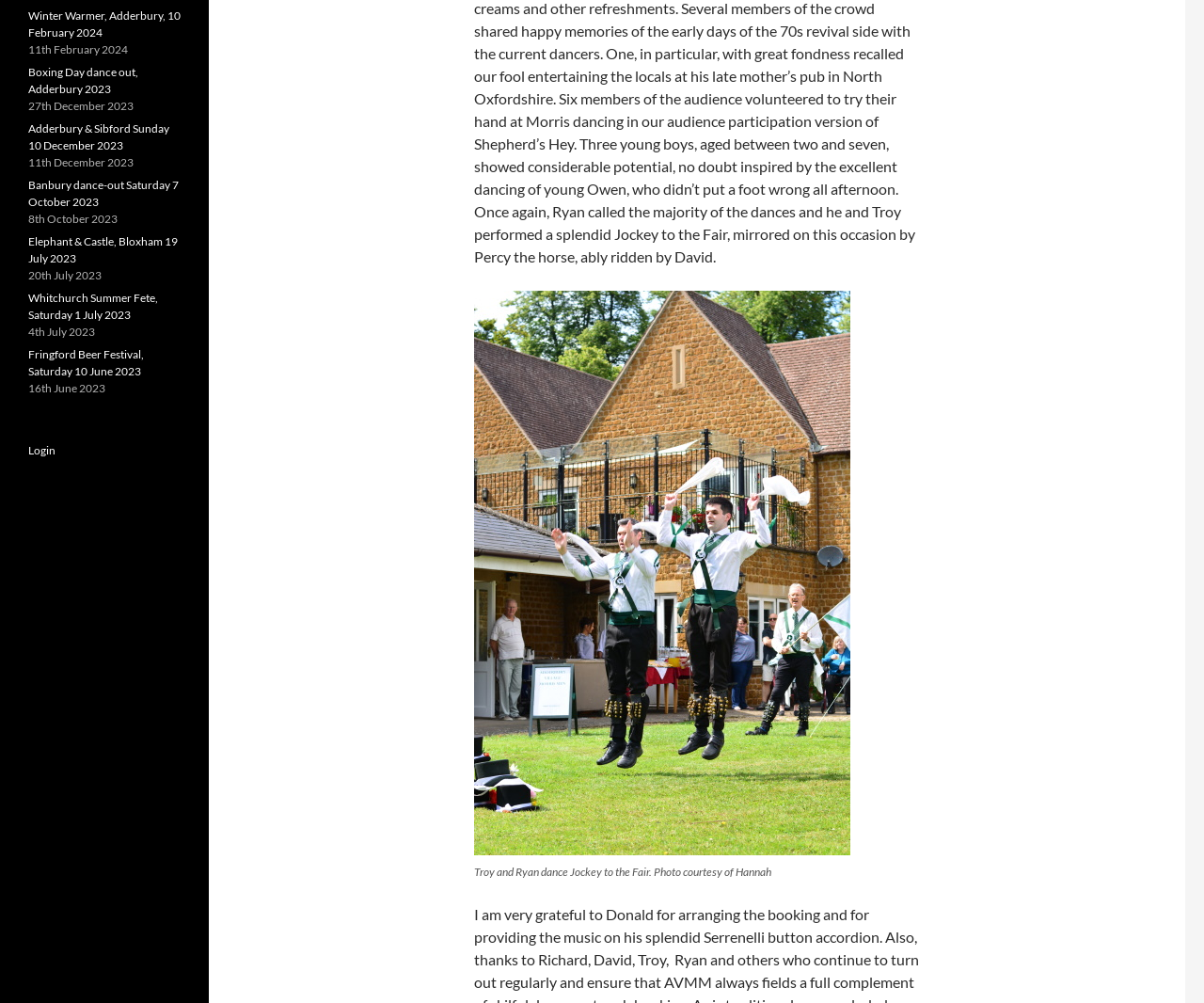Given the element description "Login", identify the bounding box of the corresponding UI element.

[0.023, 0.442, 0.046, 0.456]